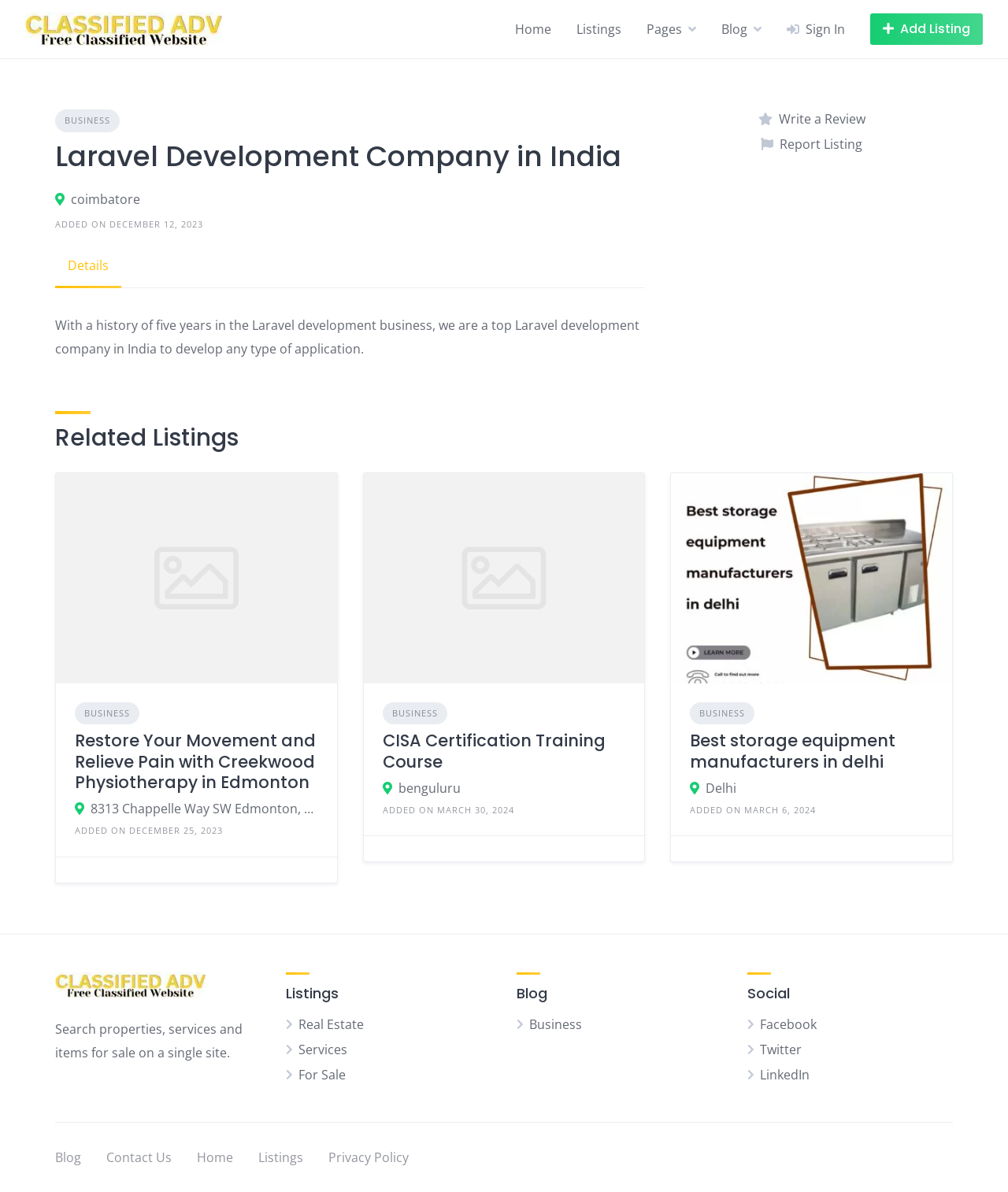What is the purpose of the 'Add Listing' button?
Give a detailed explanation using the information visible in the image.

The 'Add Listing' button is a call-to-action element that allows users to add a new listing to the webpage. This is likely a feature for users who want to post their own listings on the webpage.